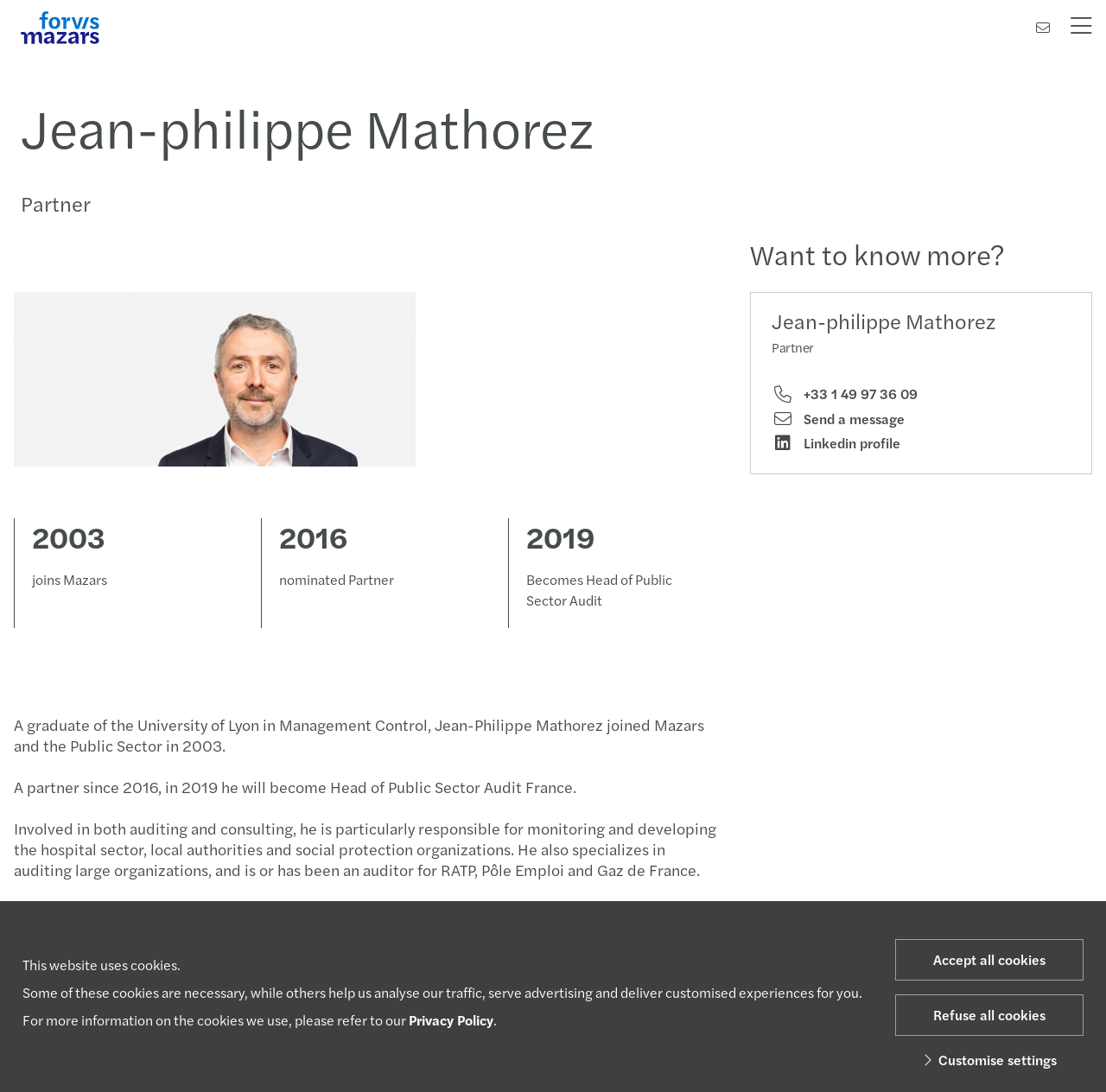What is the location of Jean-Philippe Mathorez?
Give a detailed and exhaustive answer to the question.

I determined the answer by reading the StaticText 'He is based in Paris'.